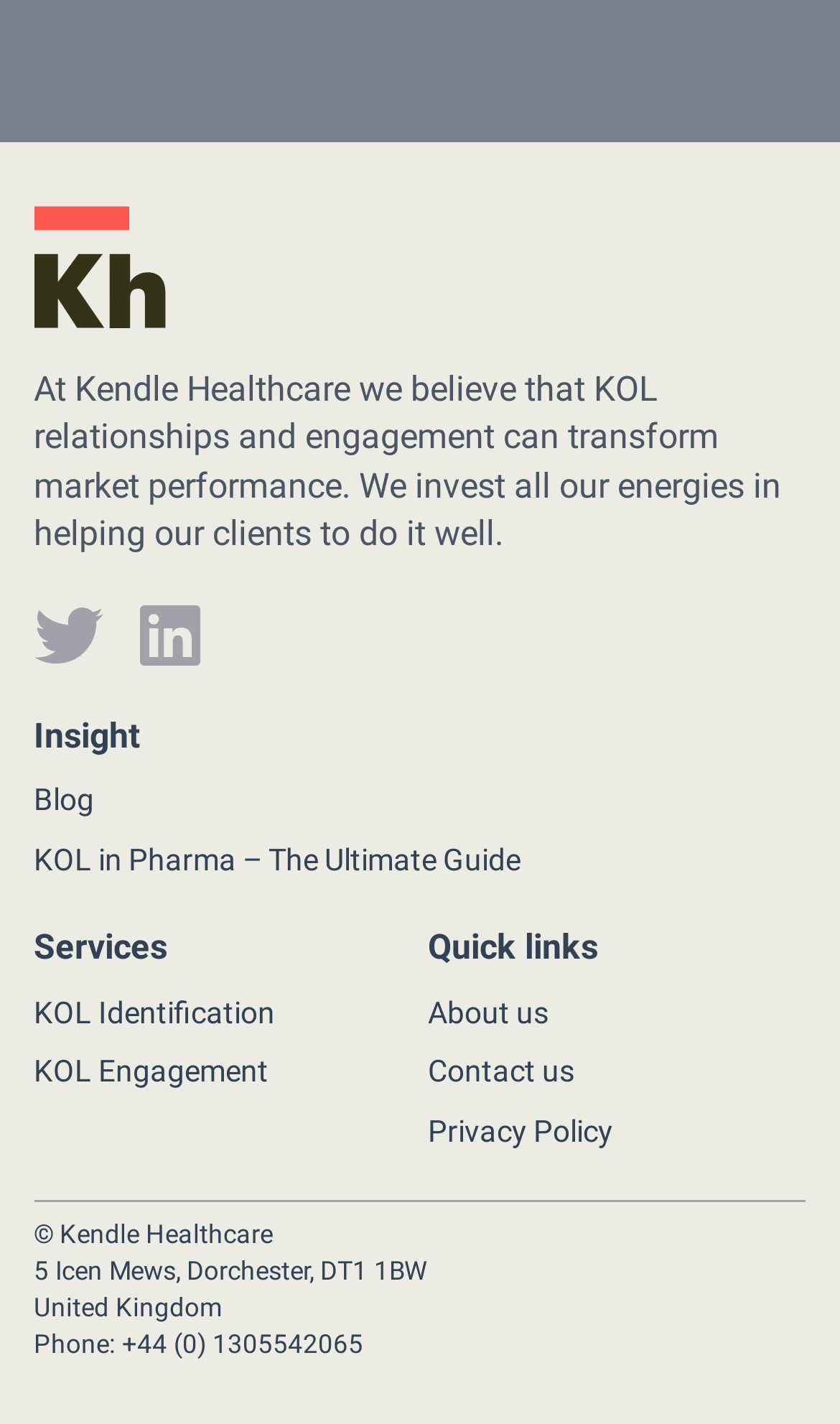How many social media links are available?
Using the image provided, answer with just one word or phrase.

2